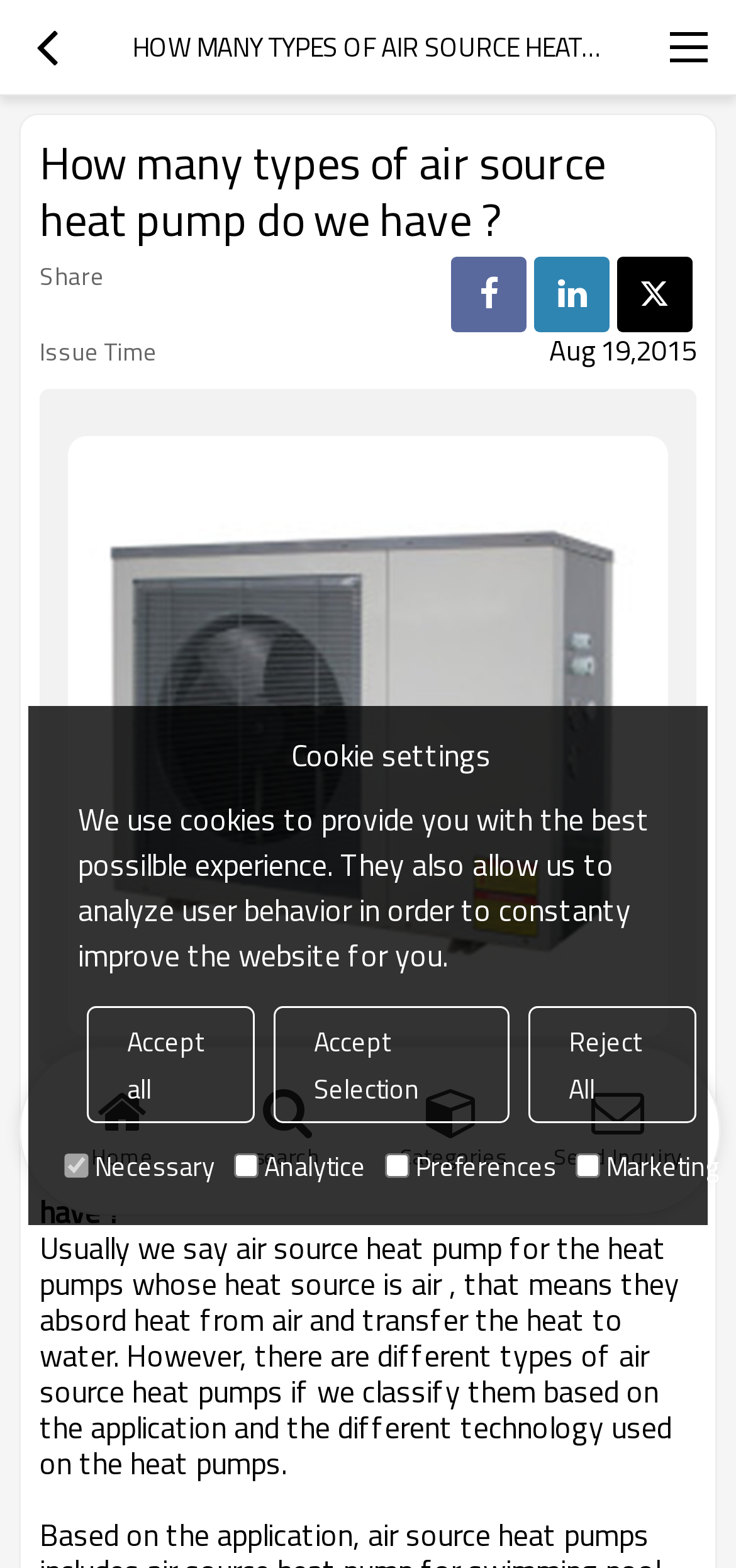Could you provide the bounding box coordinates for the portion of the screen to click to complete this instruction: "Visit Lawyers Mutual of Kentucky website"?

None